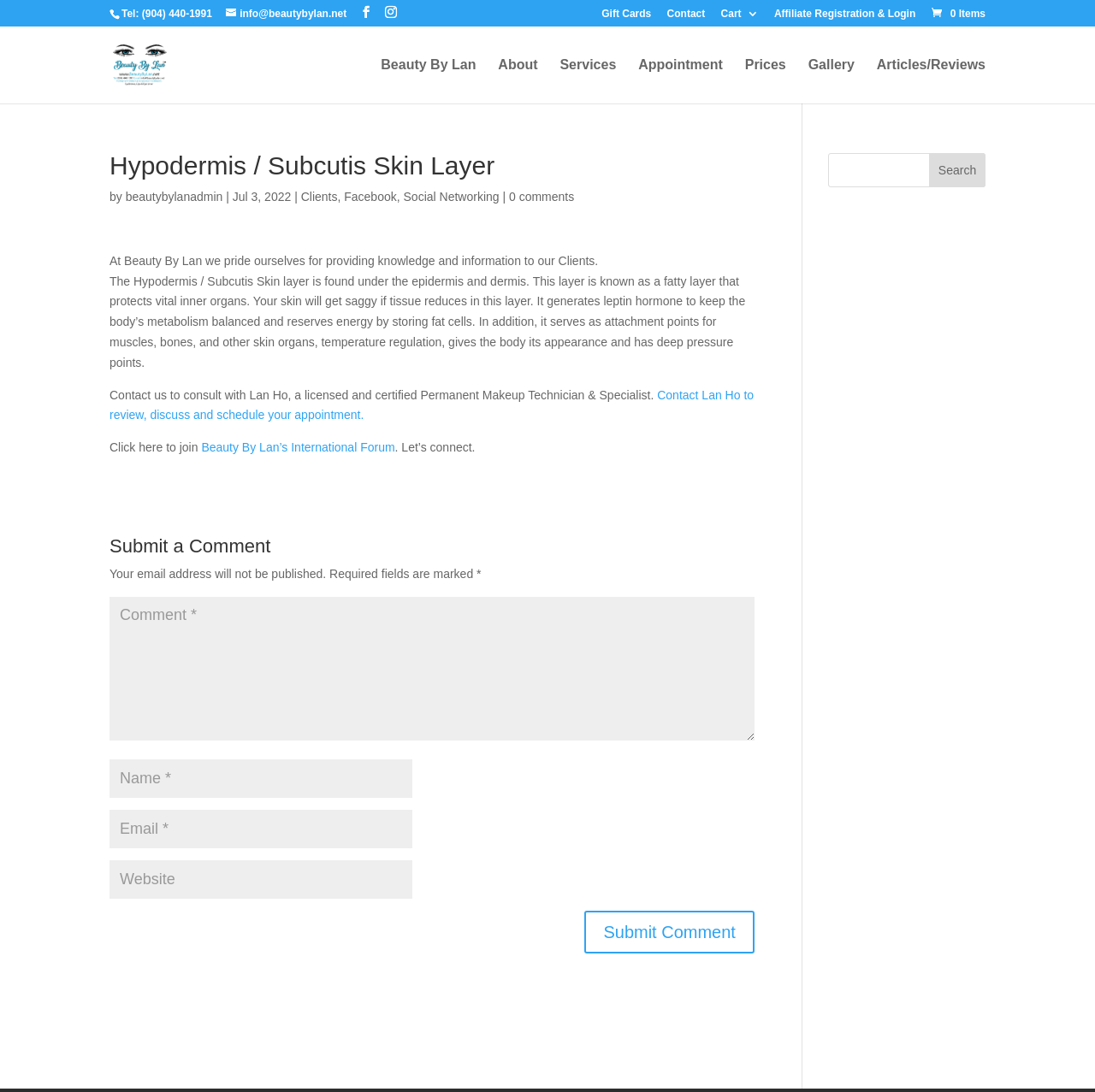From the webpage screenshot, predict the bounding box coordinates (top-left x, top-left y, bottom-right x, bottom-right y) for the UI element described here: Services

[0.511, 0.054, 0.563, 0.095]